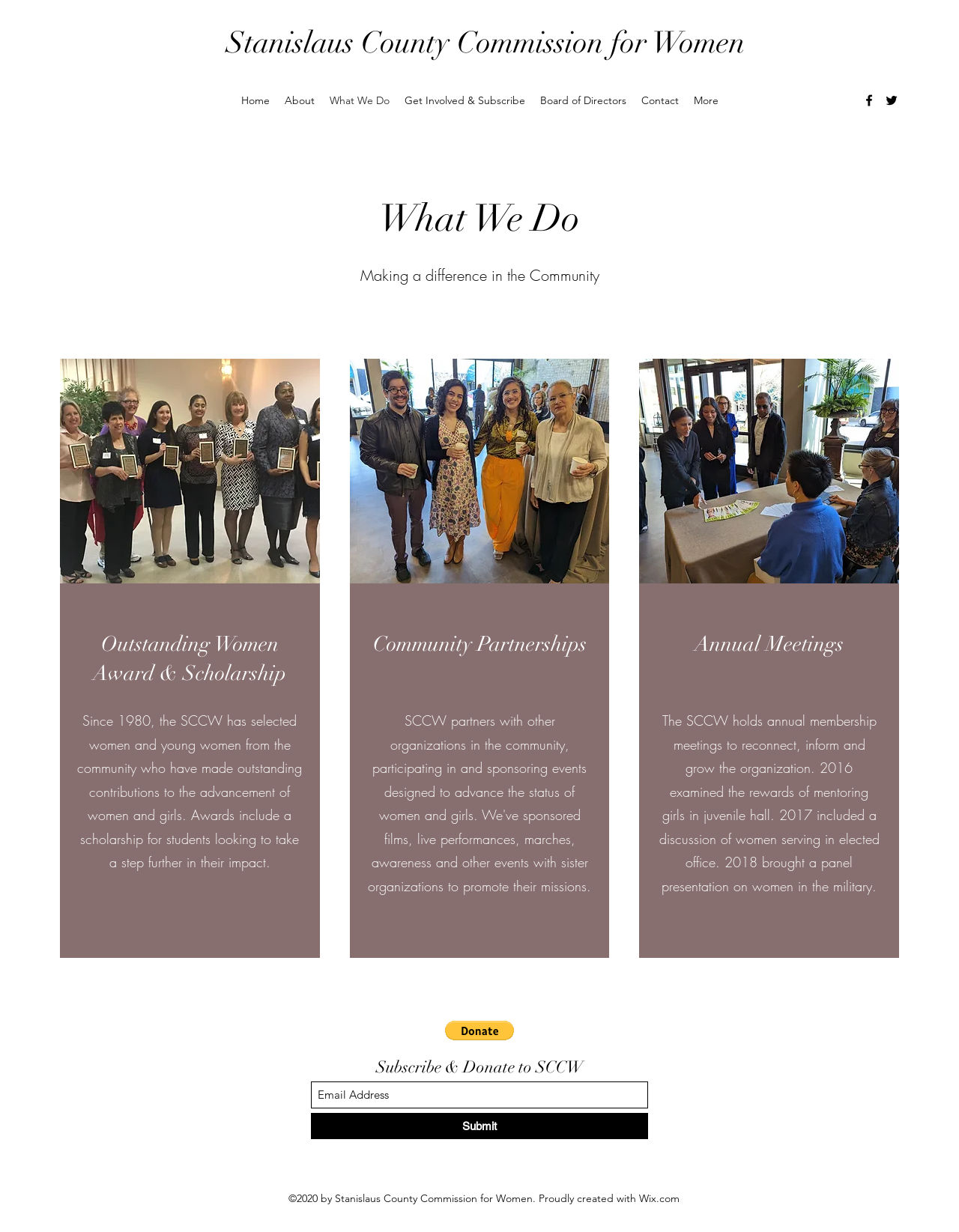Extract the bounding box of the UI element described as: "aria-label="Email Address" name="email" placeholder="Email Address"".

[0.324, 0.878, 0.676, 0.9]